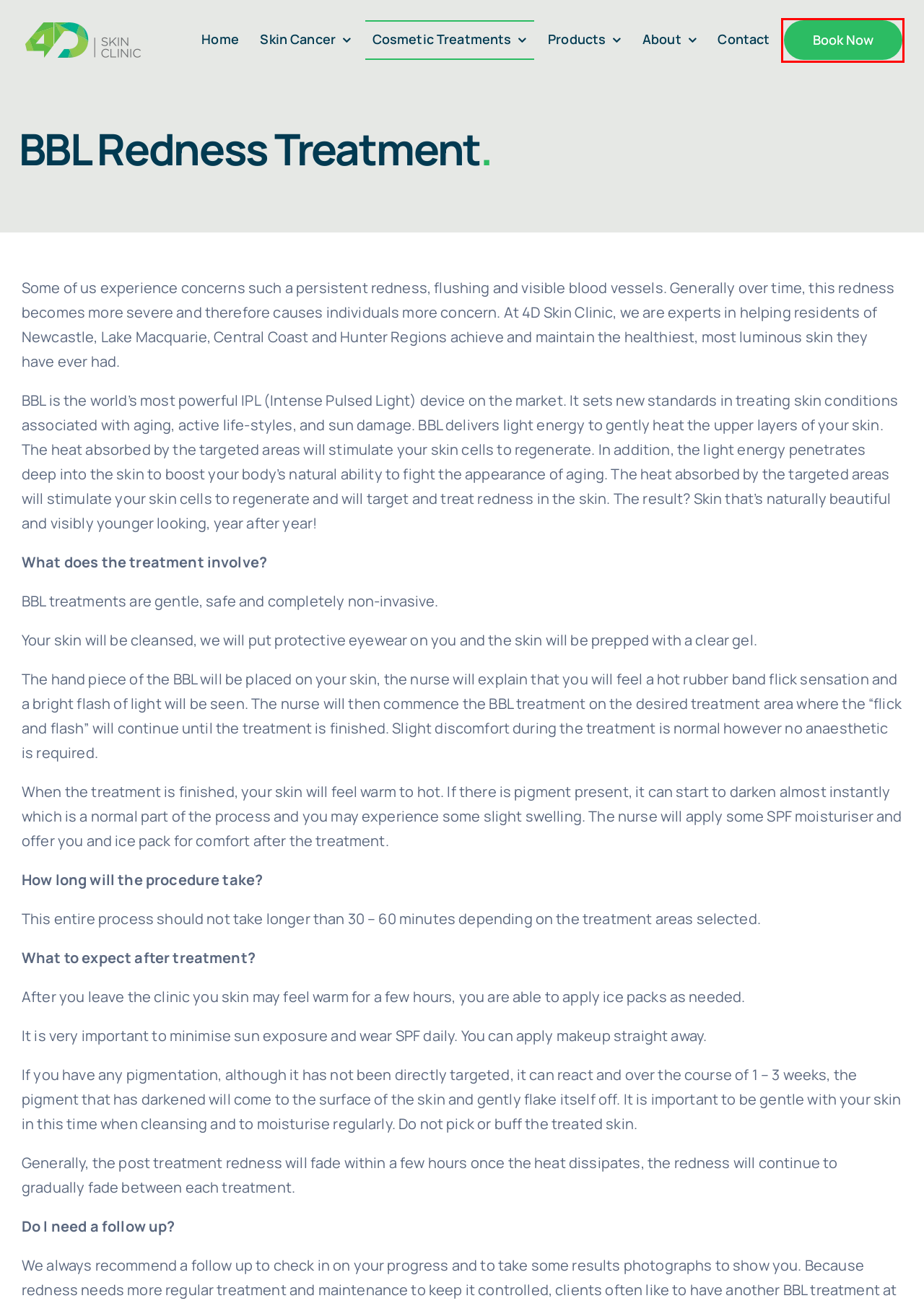Look at the screenshot of a webpage, where a red bounding box highlights an element. Select the best description that matches the new webpage after clicking the highlighted element. Here are the candidates:
A. Photodynamic Therapy (PDT) - 4D Skin Clinic
B. Medical Aesthetics - 4D Skin Clinic
C. HydraFacial® - 4D Skin Clinic
D. 4D Skin Clinic | Skin Cancer Checks Cosmetic Skin Care Newcastle
E. Skin Cancer Checks - 4D Skin Clinic
F. Bookings - 4D Skin Clinic
G. BBL Rejuvination Treatment - 4D Skin Clinic
H. Contact Us - 4D Skin Clinic

F